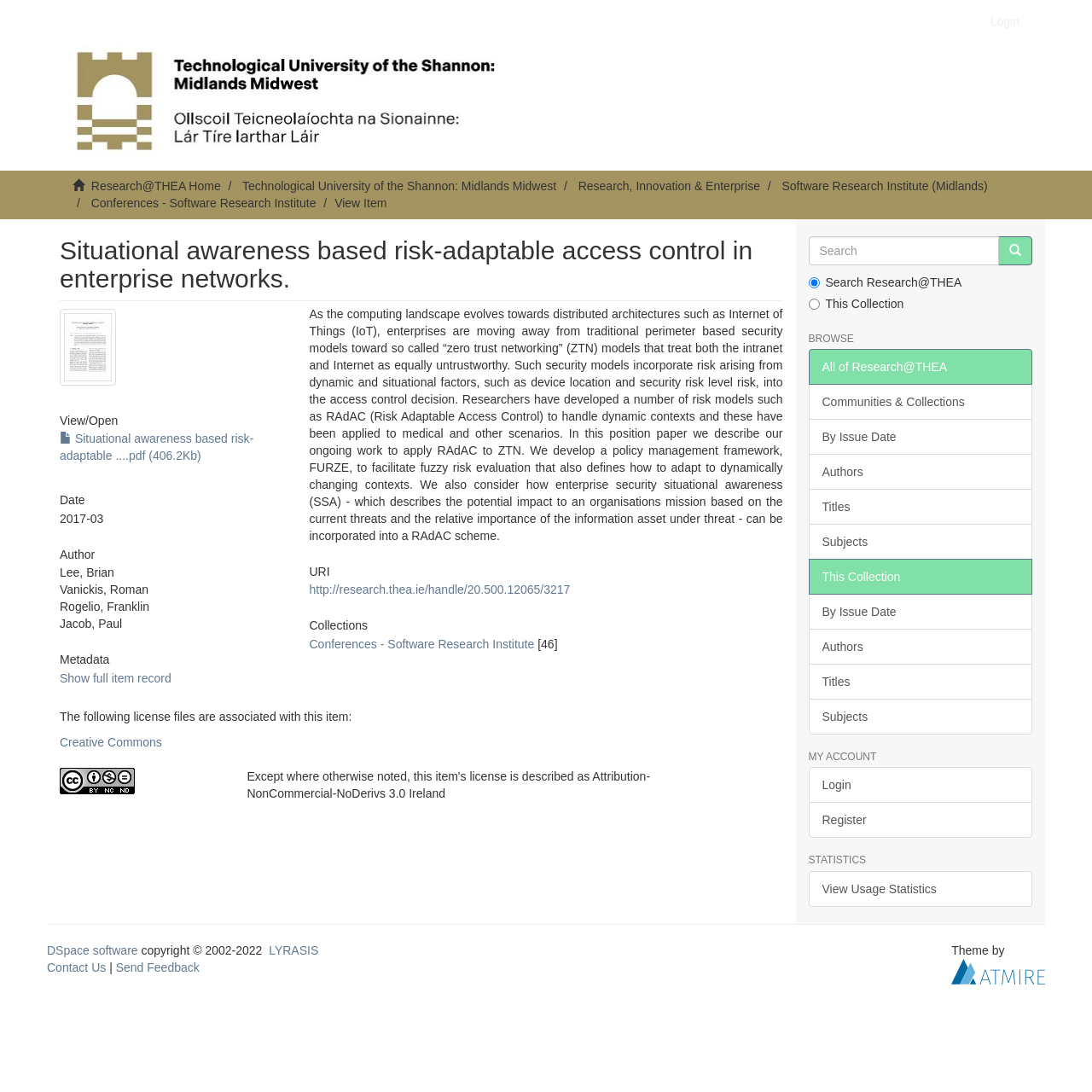Determine the bounding box coordinates for the region that must be clicked to execute the following instruction: "View the full item record".

[0.055, 0.615, 0.157, 0.627]